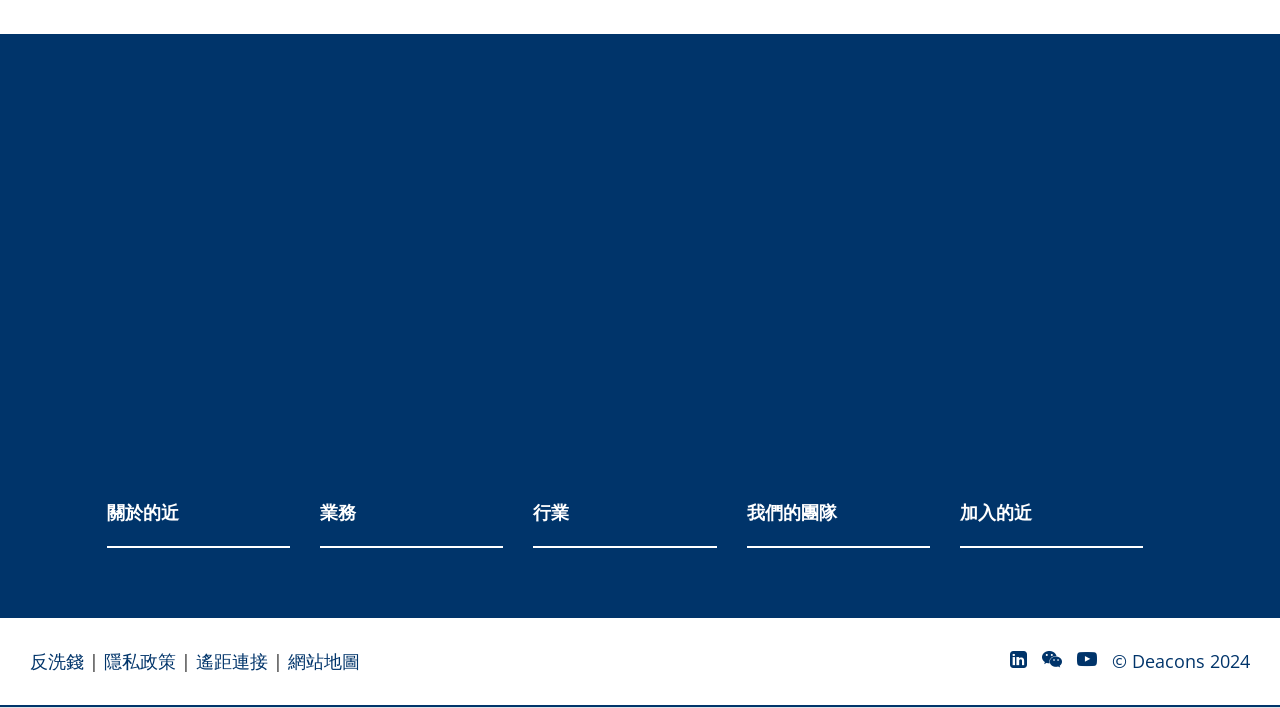Please answer the following query using a single word or phrase: 
What is the last item in the main navigation menu?

加入的近